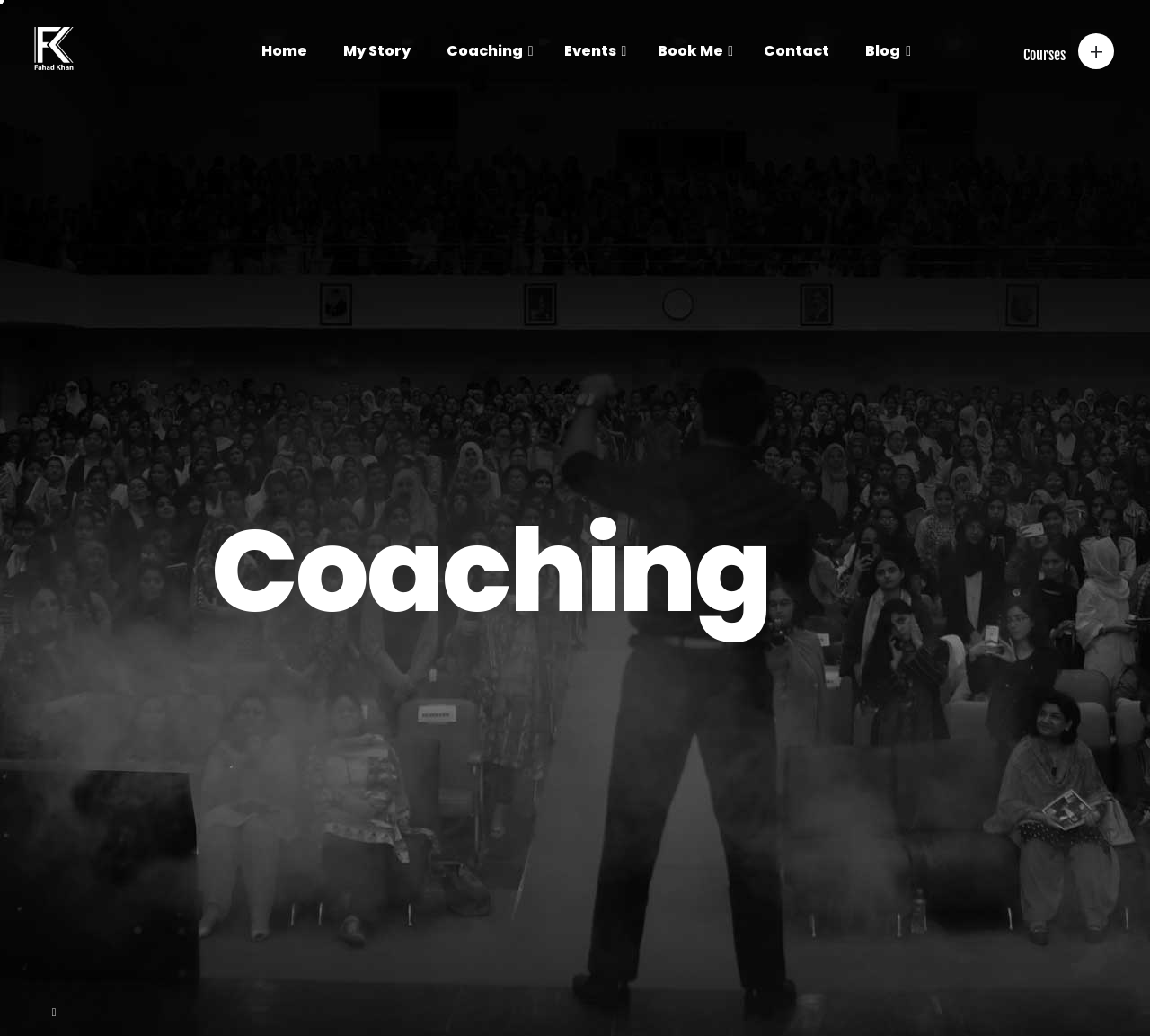Identify the bounding box coordinates for the element that needs to be clicked to fulfill this instruction: "Go to the Home page". Provide the coordinates in the format of four float numbers between 0 and 1: [left, top, right, bottom].

[0.227, 0.039, 0.267, 0.06]